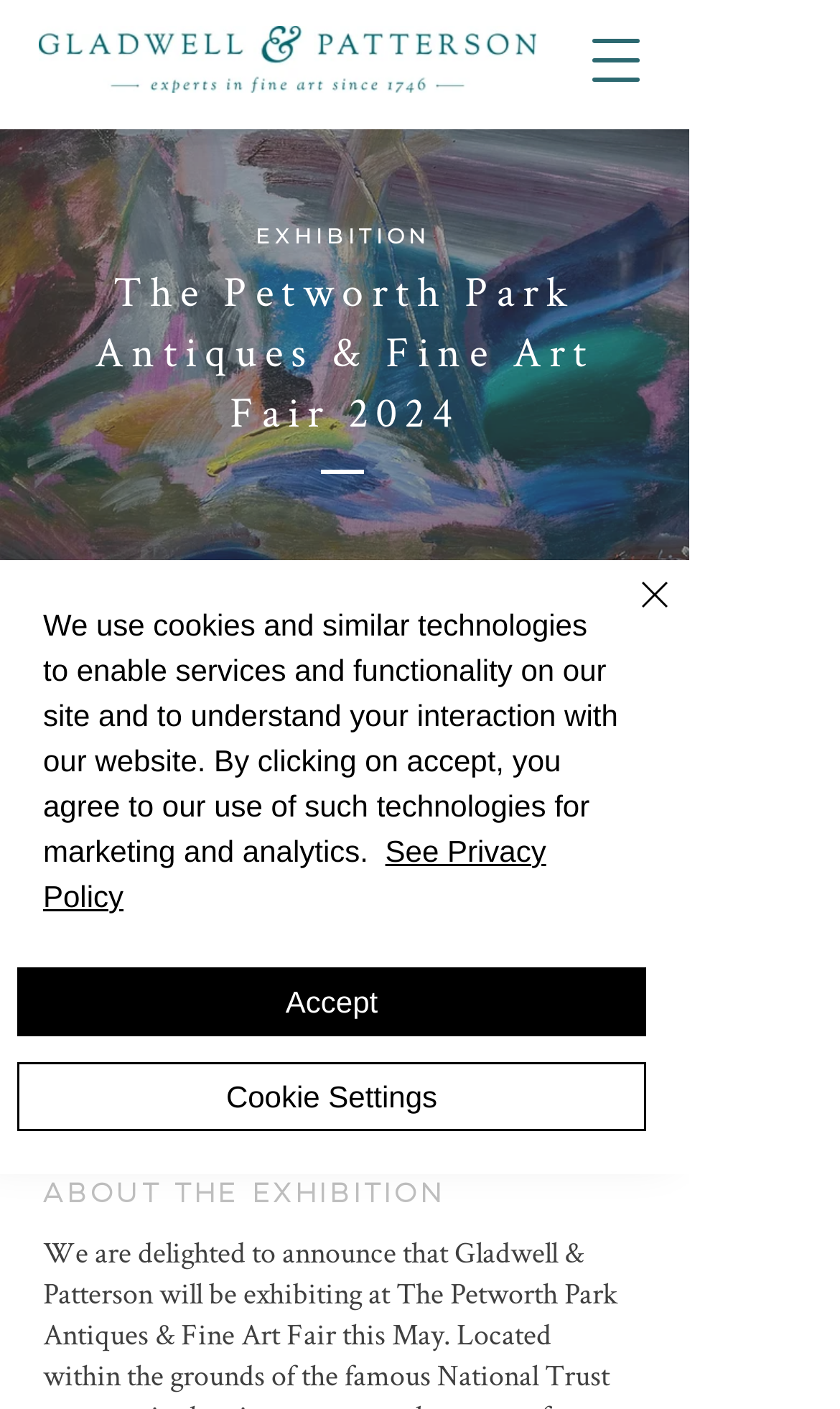Using the description "Available Works", locate and provide the bounding box of the UI element.

[0.082, 0.446, 0.39, 0.508]